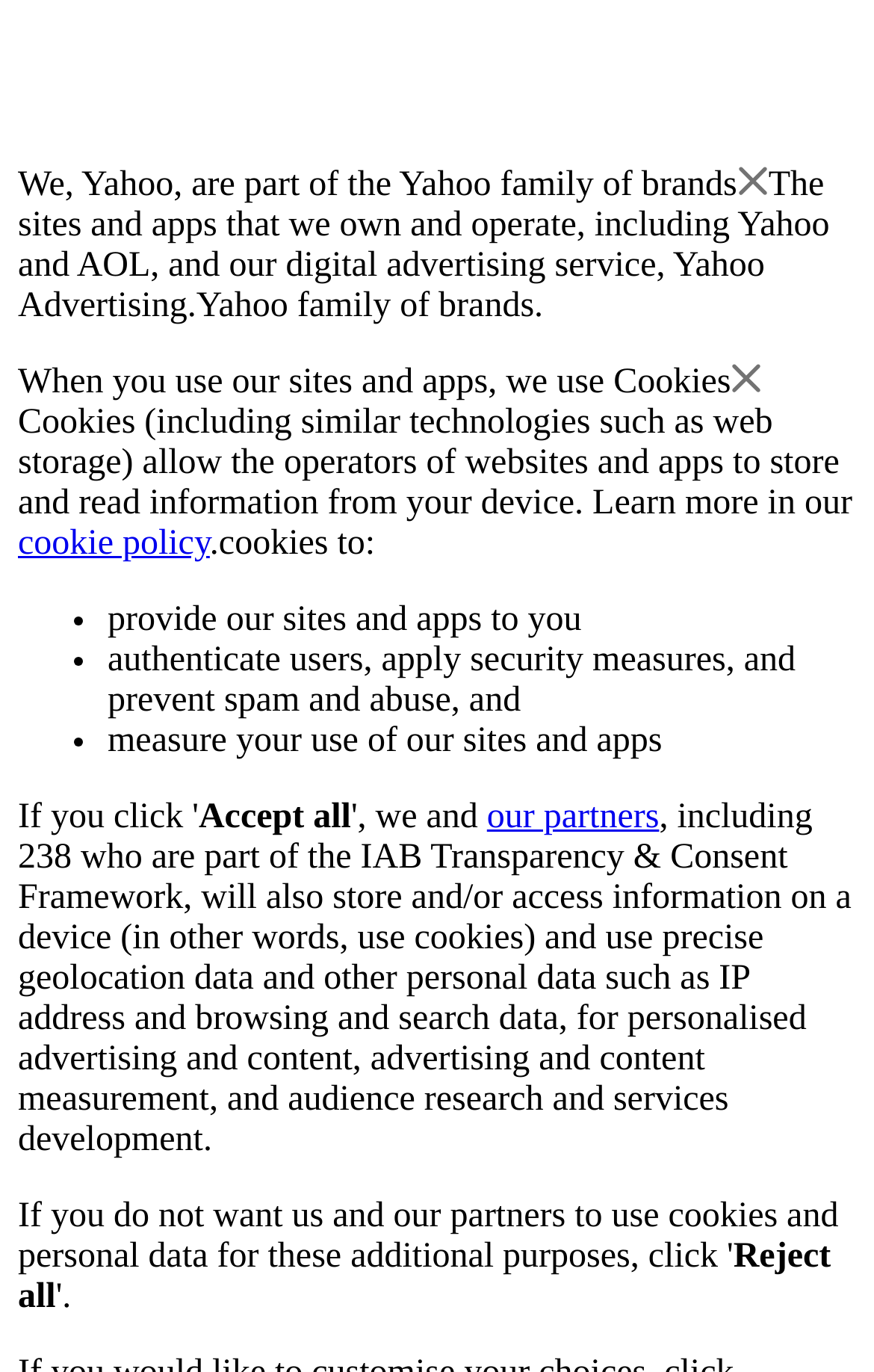Give a detailed account of the webpage, highlighting key information.

The webpage appears to be a privacy policy or consent page for Yahoo. At the top, there is a brief introduction stating that Yahoo is part of the Yahoo family of brands. Below this, there is a paragraph explaining that Yahoo owns and operates various sites and apps, including Yahoo and AOL, and provides digital advertising services.

The main content of the page is divided into sections, with the first section explaining how Yahoo uses cookies when users access their sites and apps. This section includes a link to their cookie policy. Below this, there is a list of bullet points detailing the purposes of using cookies, including providing sites and apps, authenticating users, applying security measures, and measuring site usage.

Further down the page, there is a section discussing how Yahoo's partners, including those part of the IAB Transparency & Consent Framework, will also use cookies and other personal data for personalized advertising, content measurement, and audience research.

At the bottom of the page, there are two buttons: "Accept all" and "Reject all", which likely allow users to consent to or decline the use of cookies and other data collection practices described on the page.